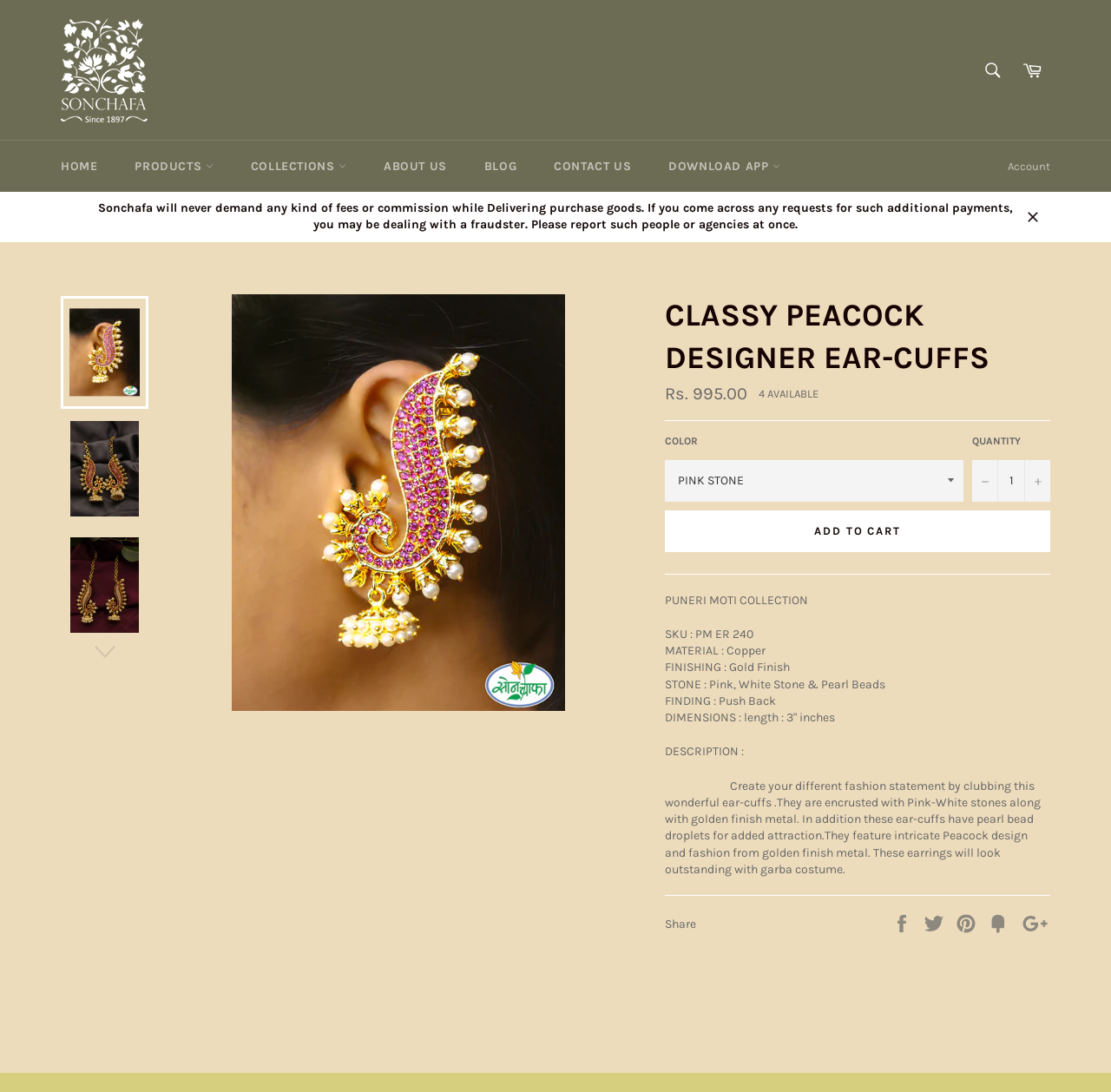Identify the bounding box coordinates of the clickable section necessary to follow the following instruction: "Add to cart". The coordinates should be presented as four float numbers from 0 to 1, i.e., [left, top, right, bottom].

[0.598, 0.467, 0.945, 0.505]